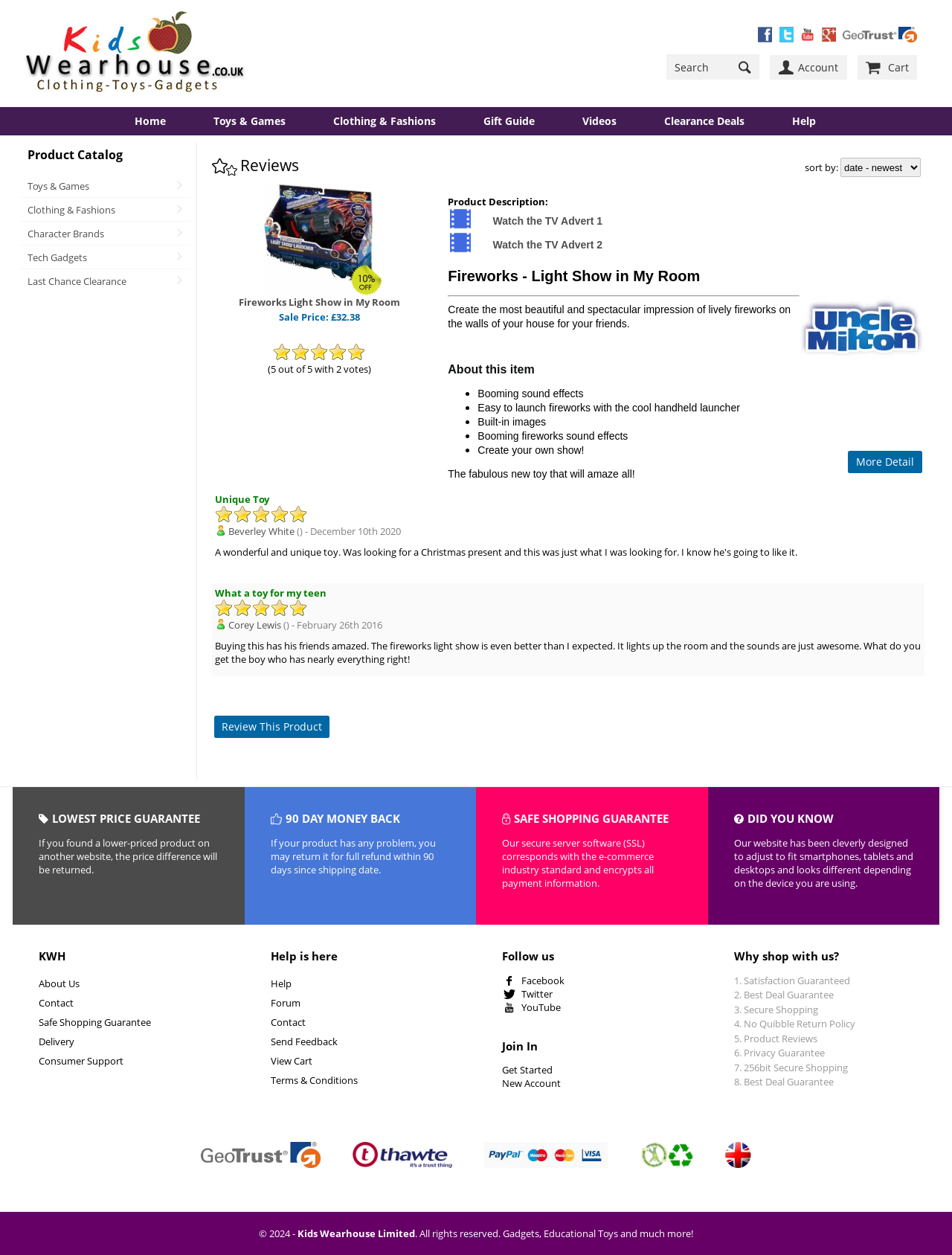What is the function of the handheld launcher?
Based on the content of the image, thoroughly explain and answer the question.

I found the answer by looking at the static text element with the text 'Easy to launch fireworks with the cool handheld launcher' which describes the function of the handheld launcher.